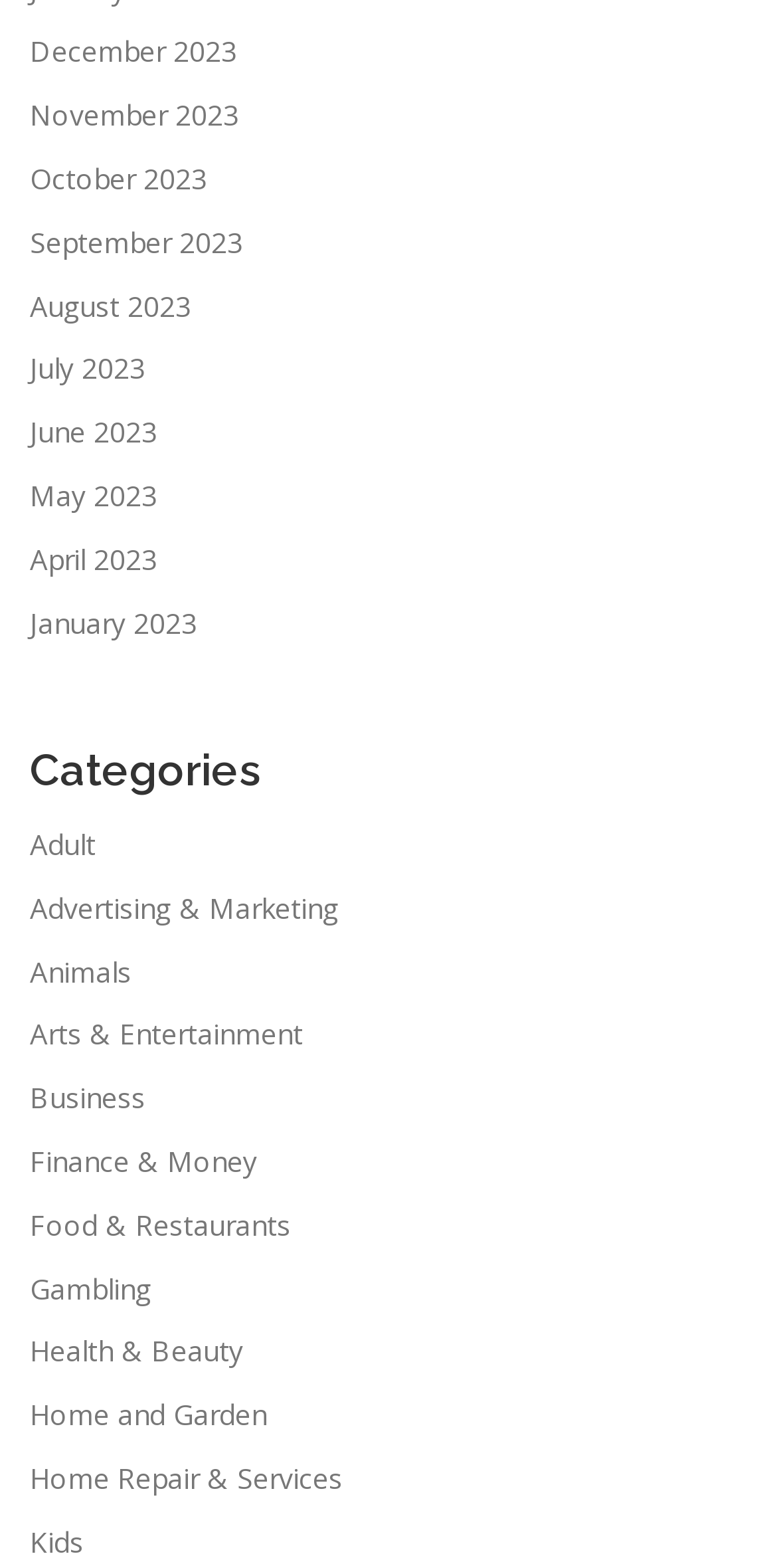Using the element description provided, determine the bounding box coordinates in the format (top-left x, top-left y, bottom-right x, bottom-right y). Ensure that all values are floating point numbers between 0 and 1. Element description: Business

[0.038, 0.688, 0.187, 0.712]